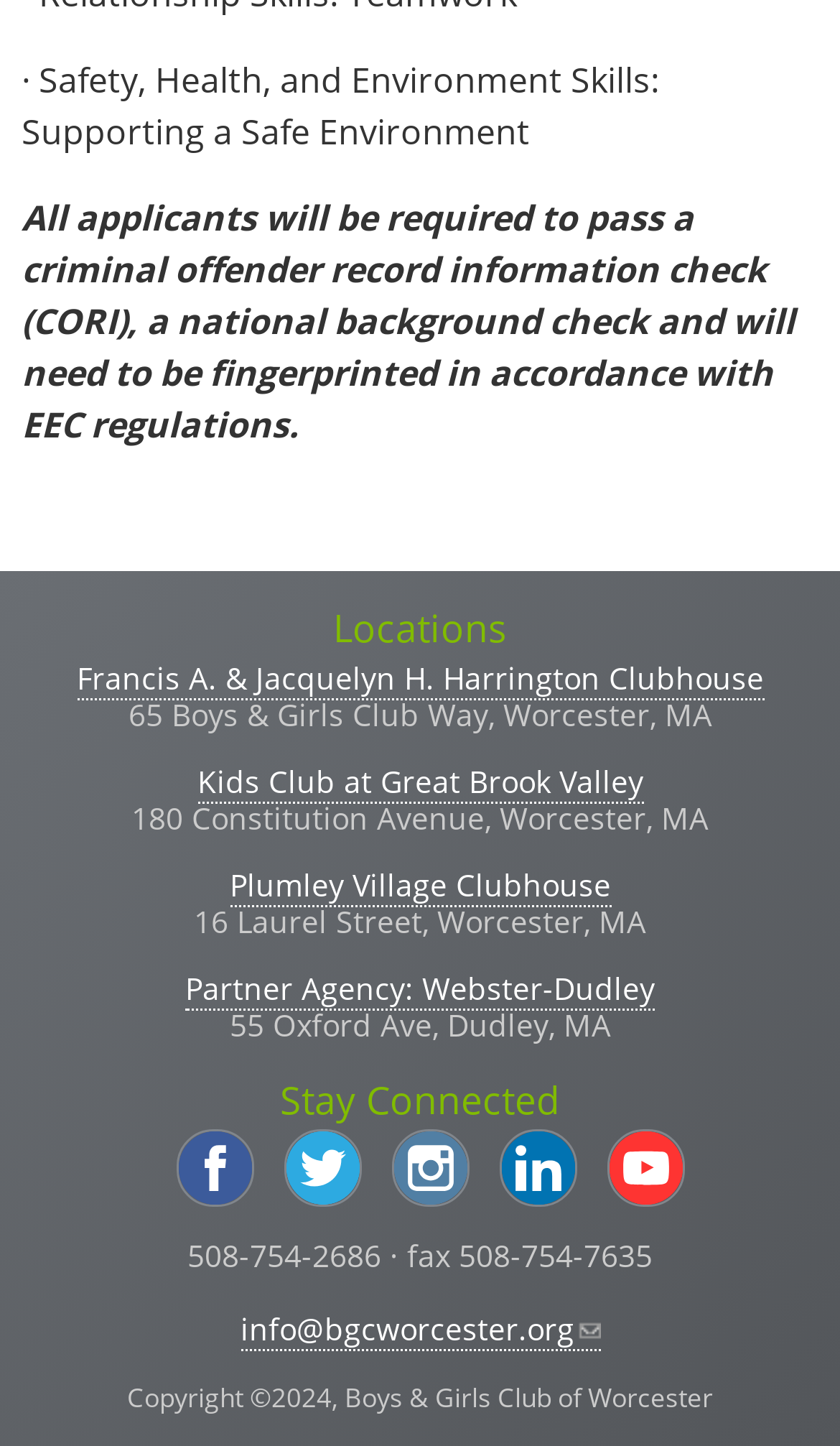Pinpoint the bounding box coordinates of the clickable area needed to execute the instruction: "View Kids Club at Great Brook Valley". The coordinates should be specified as four float numbers between 0 and 1, i.e., [left, top, right, bottom].

[0.235, 0.526, 0.765, 0.555]